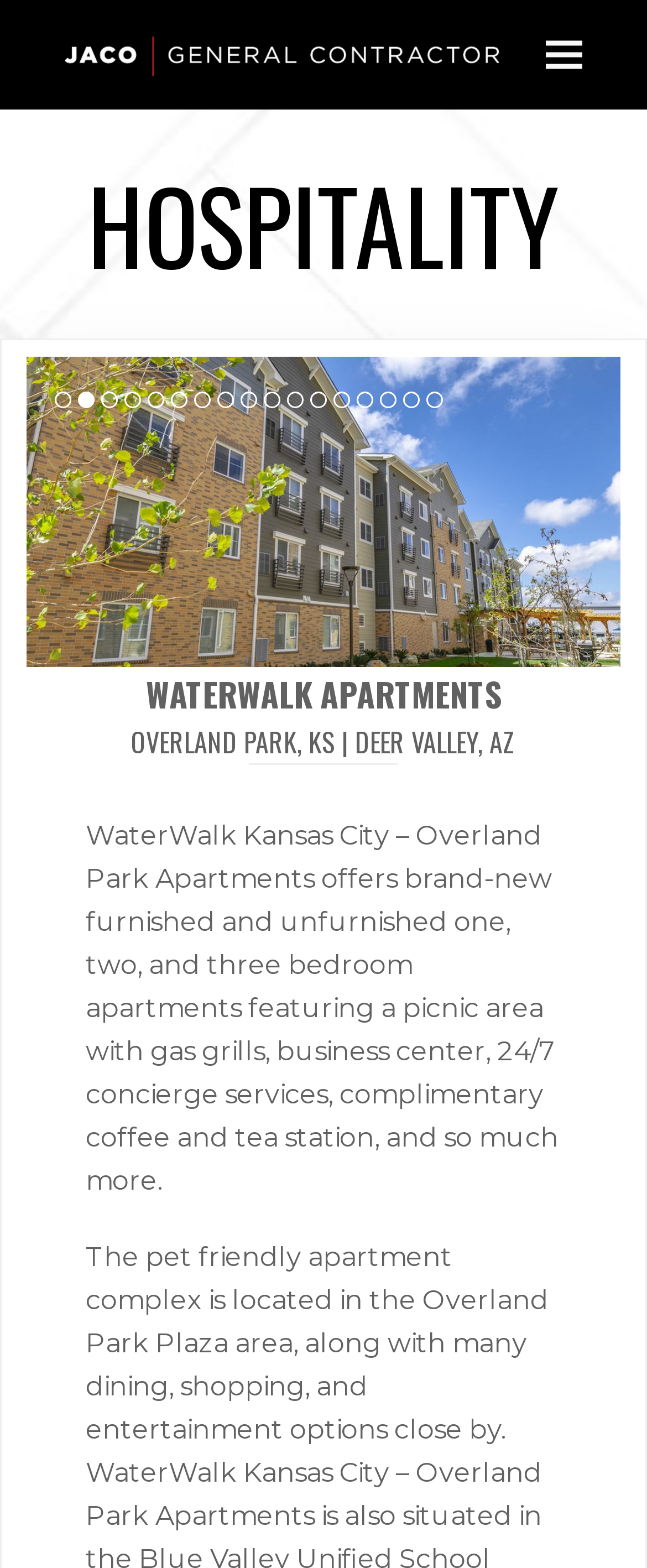Based on the element description "next slide", predict the bounding box coordinates of the UI element.

[0.872, 0.294, 0.959, 0.358]